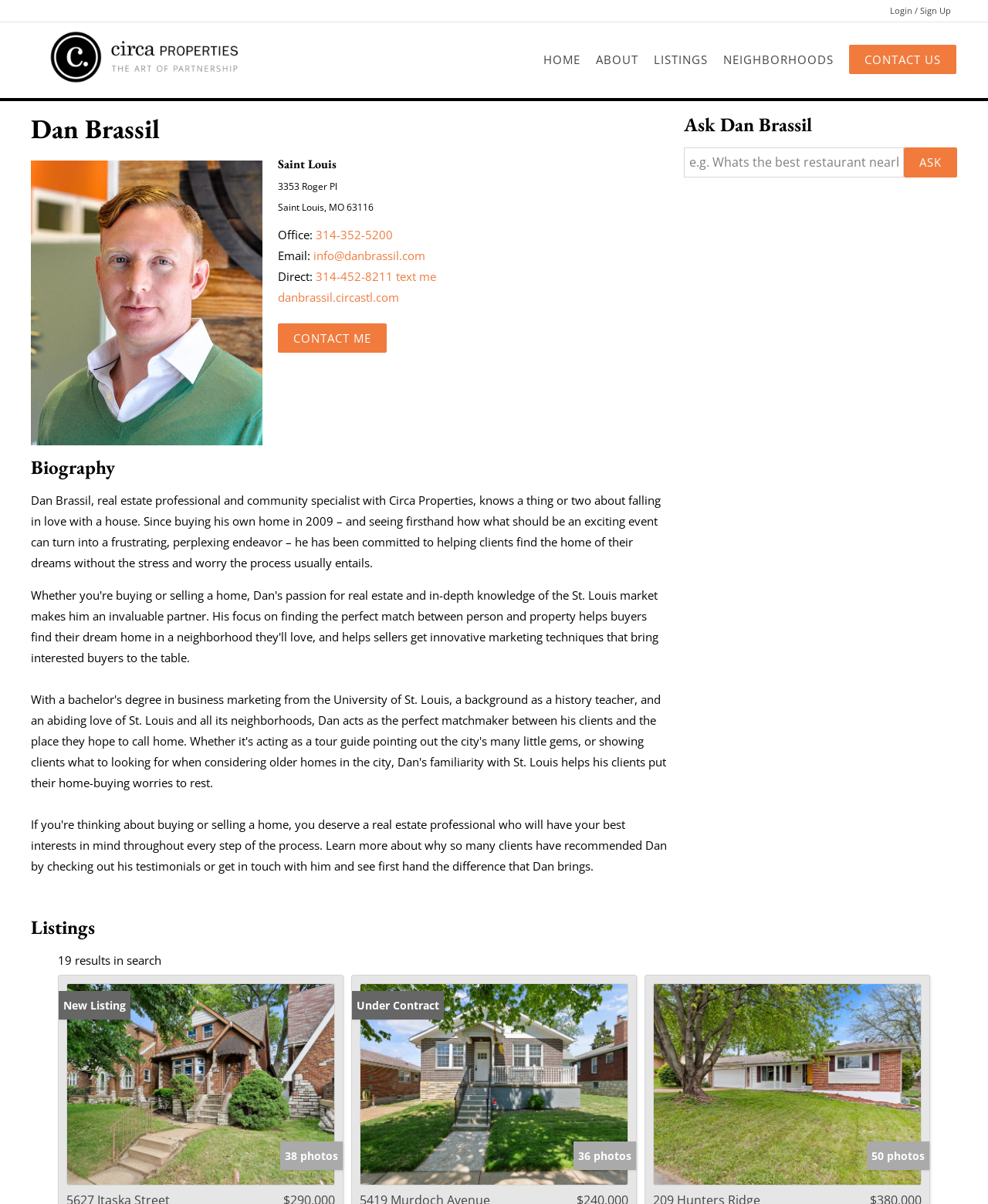How many contact methods are provided for Dan Brassil?
Using the image as a reference, deliver a detailed and thorough answer to the question.

The webpage provides five contact methods for Dan Brassil, including office phone number '314-352-5200', email 'info@danbrassil.com', direct phone number '314-452-8211', text message, and a contact form labeled 'CONTACT ME'.